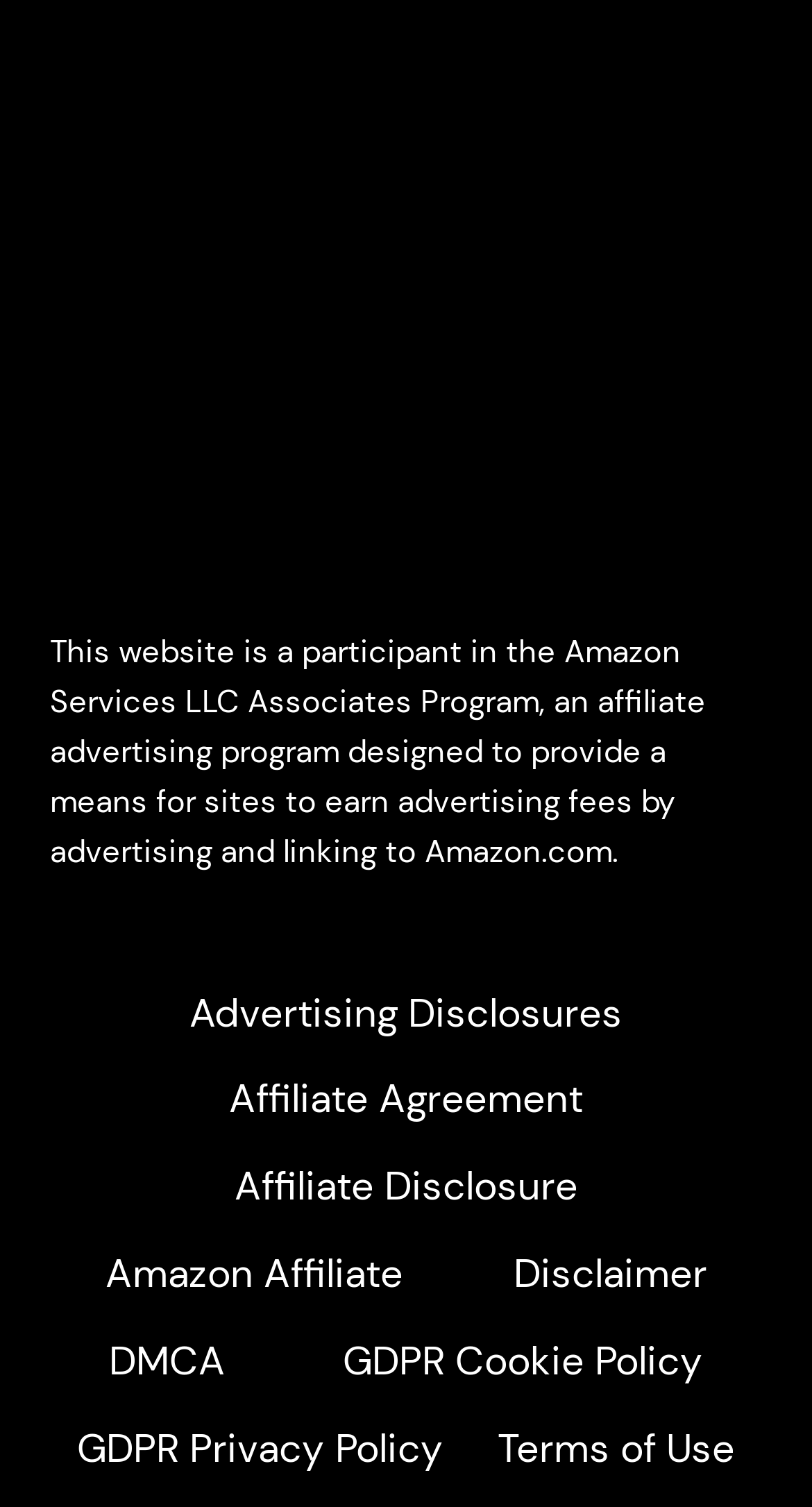Determine the bounding box coordinates of the area to click in order to meet this instruction: "View Affiliate Disclosure".

[0.259, 0.759, 0.741, 0.817]